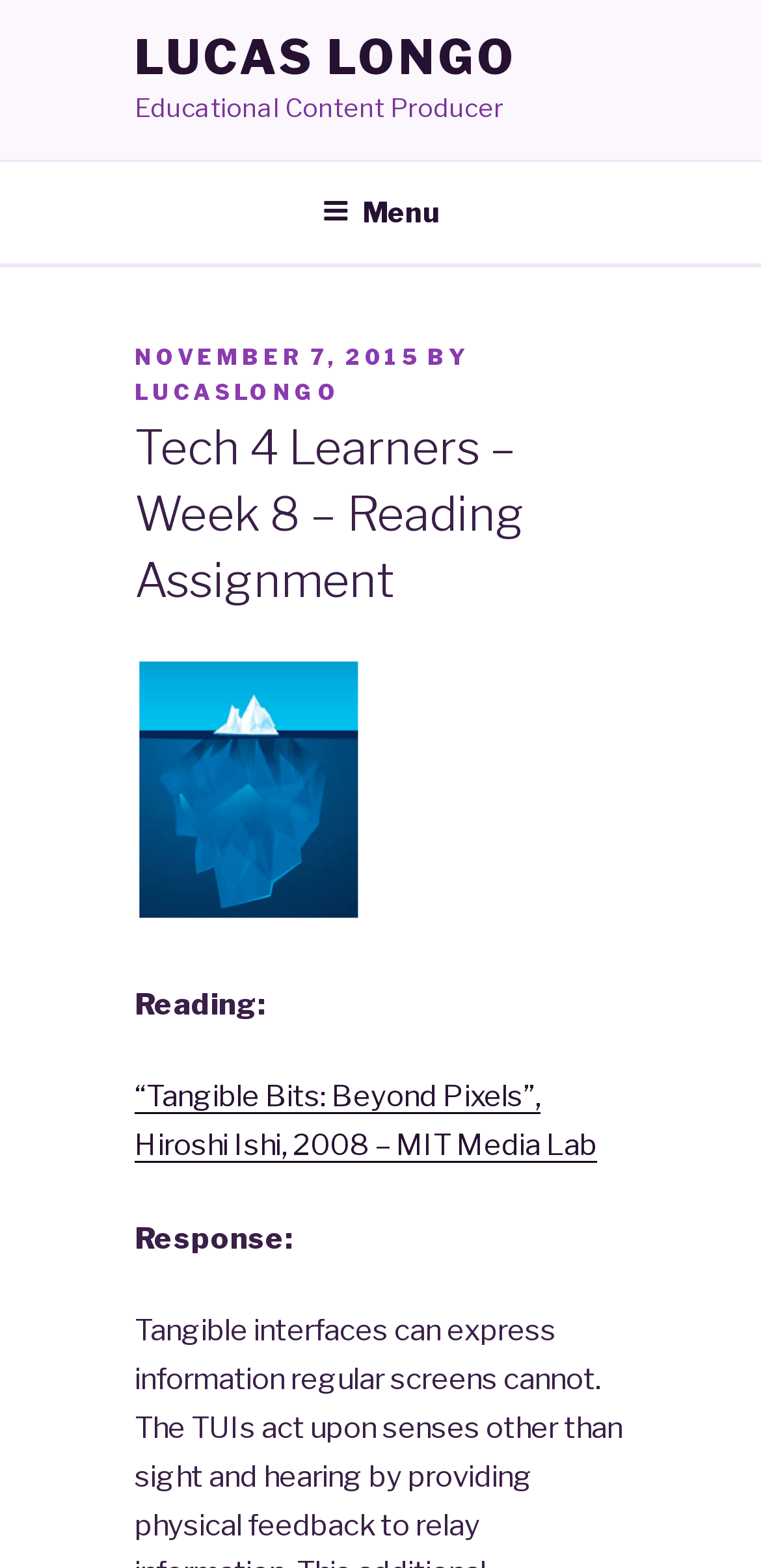What is the type of content produced by Lucas Longo?
Could you give a comprehensive explanation in response to this question?

The type of content produced by Lucas Longo can be found by looking at the text present next to the link 'LUCAS LONGO' at the top of the page. The text 'Educational Content Producer' indicates that Lucas Longo produces educational content.